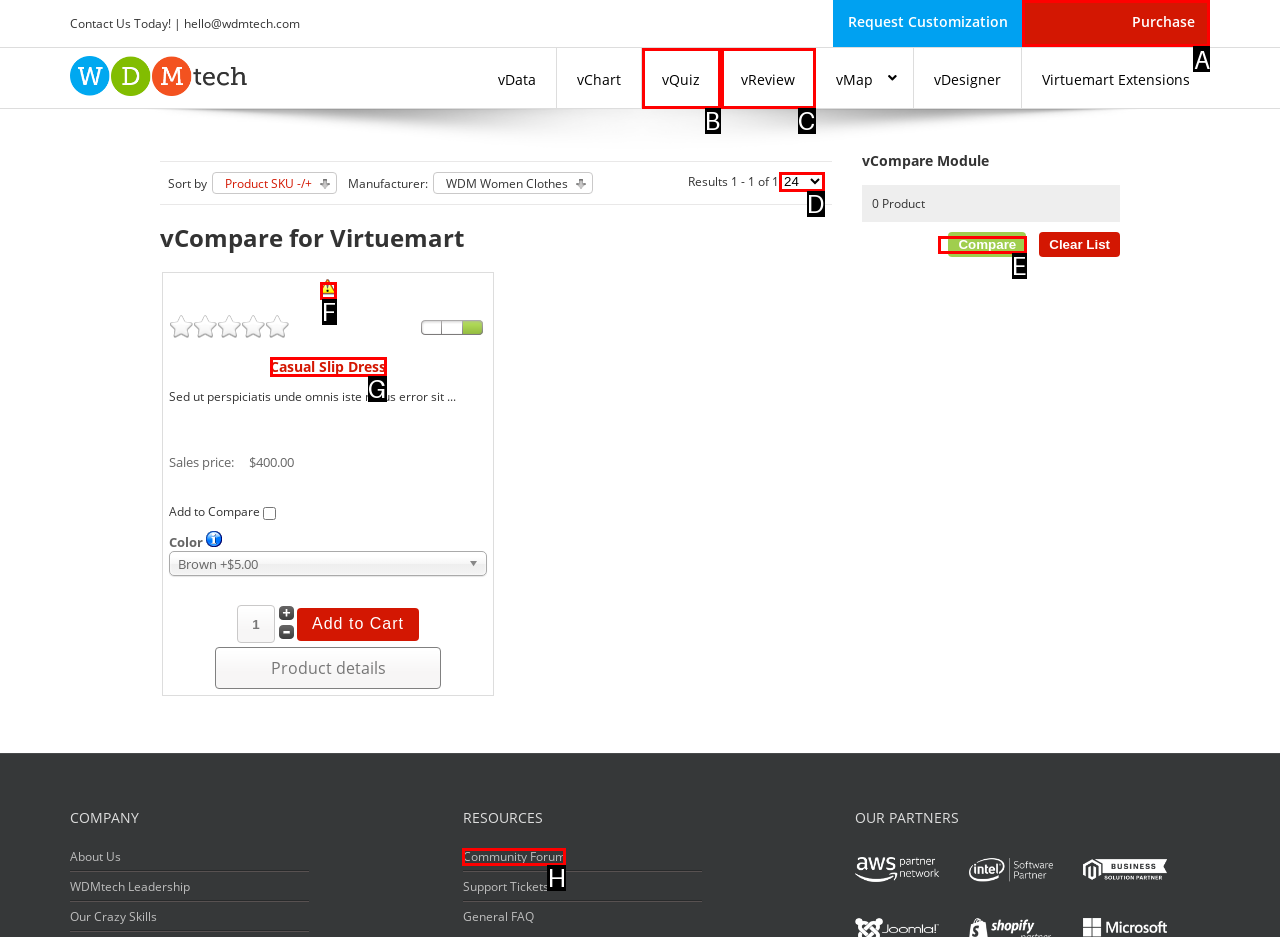Point out which HTML element you should click to fulfill the task: Purchase.
Provide the option's letter from the given choices.

A